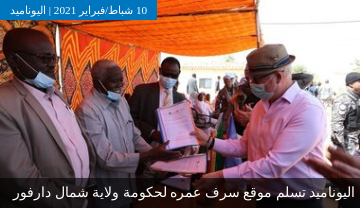Convey a detailed narrative of what is depicted in the image.

In a significant event held in North Darfur, a representative from UNAMID can be seen presenting official documents to local government officials. The gathering showcases a commitment to fostering governance and stability in the region. Participants, wearing masks in accordance with health protocols, appear engaged and hopeful as they exchange vital paperwork that symbolizes progress. The vibrant tent backdrop adds a cultural touch to the scene, while the date of the event, February 10, 2021, is prominently displayed at the top, reflecting UNAMID's ongoing efforts to support local communities in Sudan.